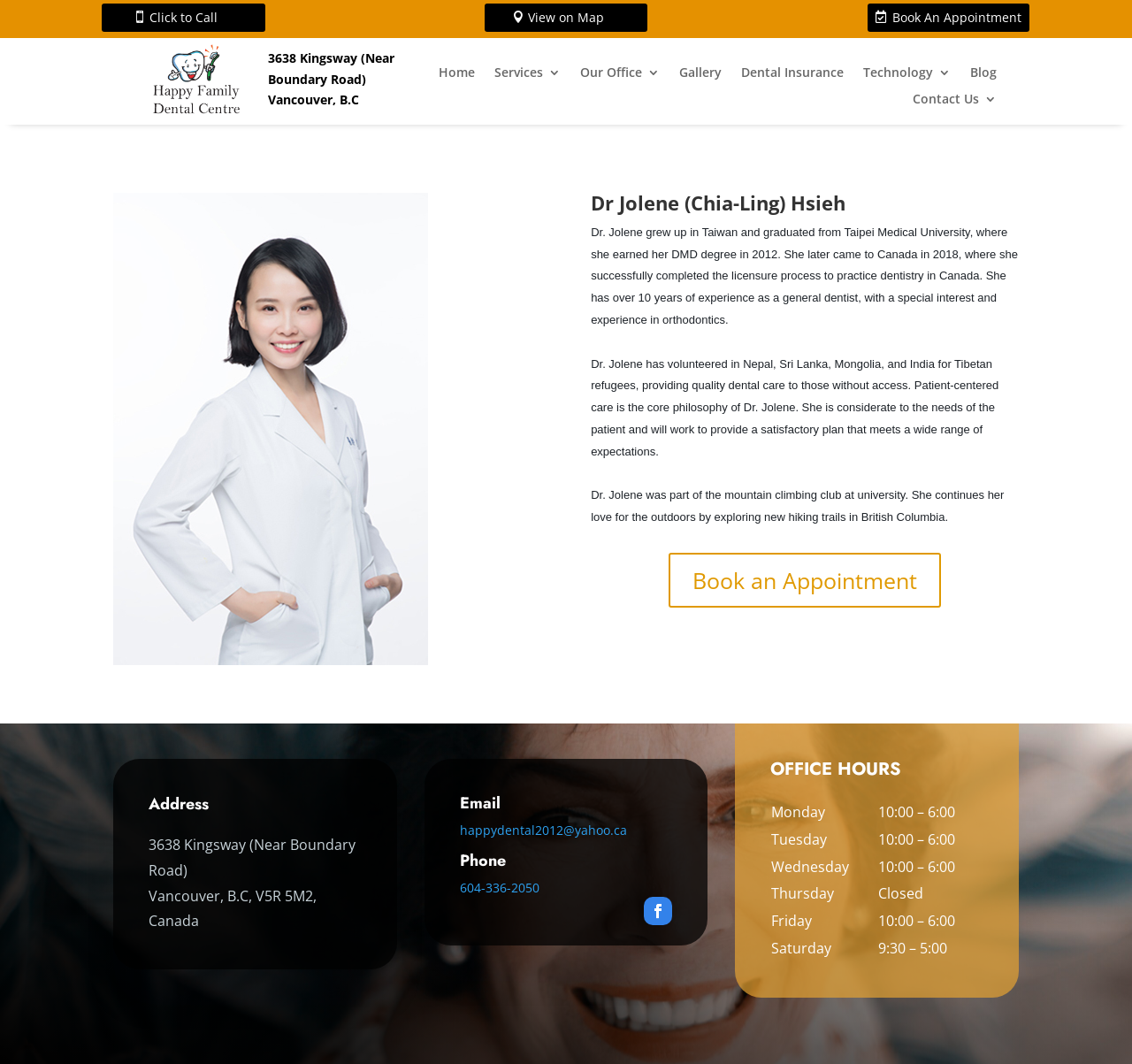Determine the bounding box coordinates for the UI element matching this description: "Dental Insurance".

[0.655, 0.062, 0.745, 0.08]